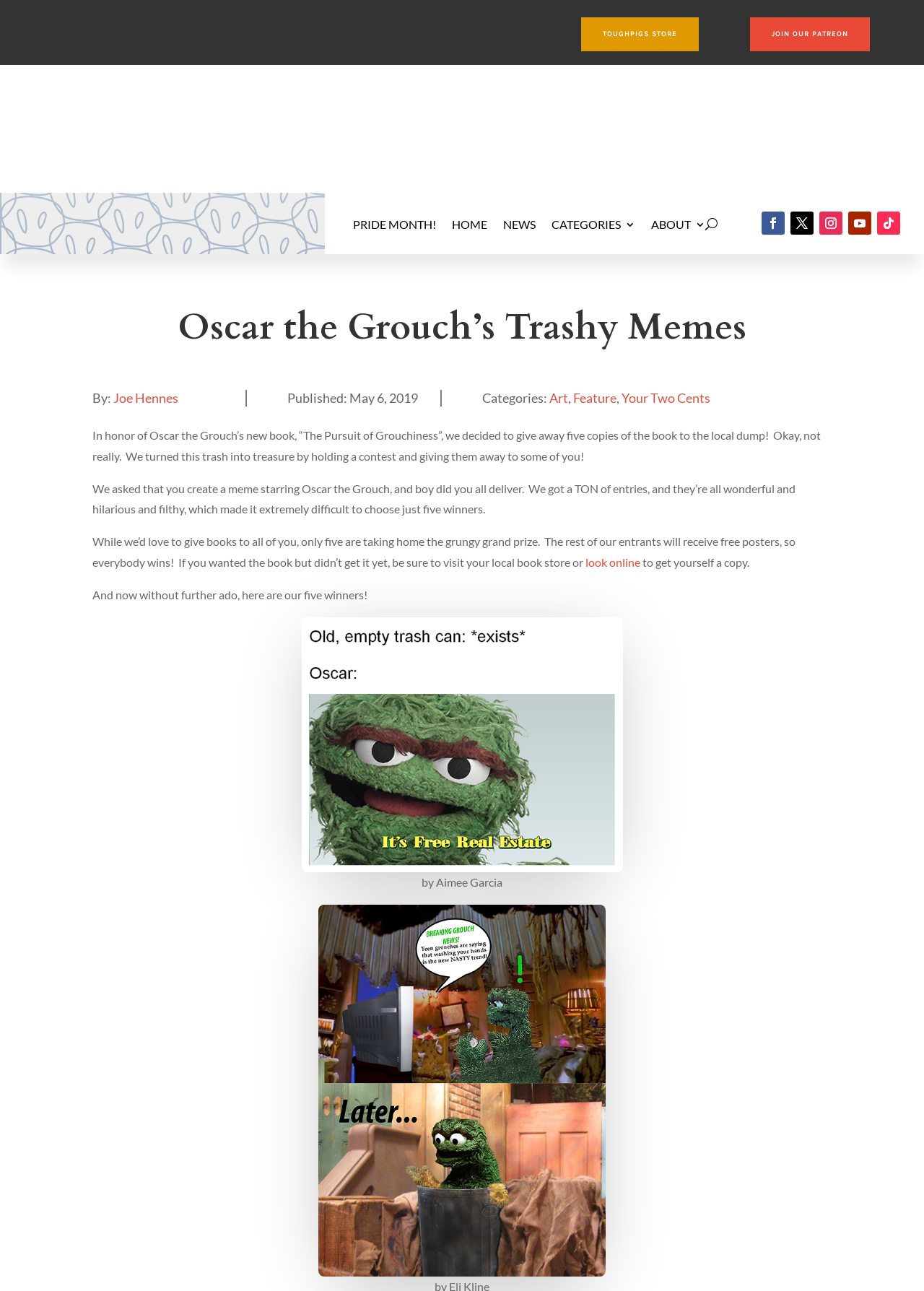Craft a detailed narrative of the webpage's structure and content.

This webpage is about announcing the winners of an Oscar the Grouch meme contest. At the top, there is a heading that reads "Oscar the Grouch's Trashy Memes" and a subheading that says "By: Joe Hennes" with the publication date "May 6, 2019". Below this, there are categories listed, including "Art", "Feature", and "Your Two Cents".

The main content of the page is divided into paragraphs, with the first paragraph explaining the contest and the rules. The text is followed by a series of paragraphs that describe the contest entries and the winners. There are five winners in total, each with their own meme displayed on the page.

On the top-right side of the page, there are several links, including "TOUGHPIGS STORE", "JOIN OUR PATREON", and a series of social media icons. Below these links, there is a navigation menu with options like "PRIDE MONTH!", "HOME", "NEWS", "CATEGORIES 3", and "ABOUT 3".

On the left side of the page, there is a table with a heading that reads "Ace in the Fraggle Hole: Fraggle Rock and Asexuality". Below this, there is a link to the article and a brief summary of the content. There are also several links to page numbers, labeled "4" and "5".

Throughout the page, there are several images, including the memes created by the contest winners and social media icons. The overall layout is organized, with clear headings and concise text.